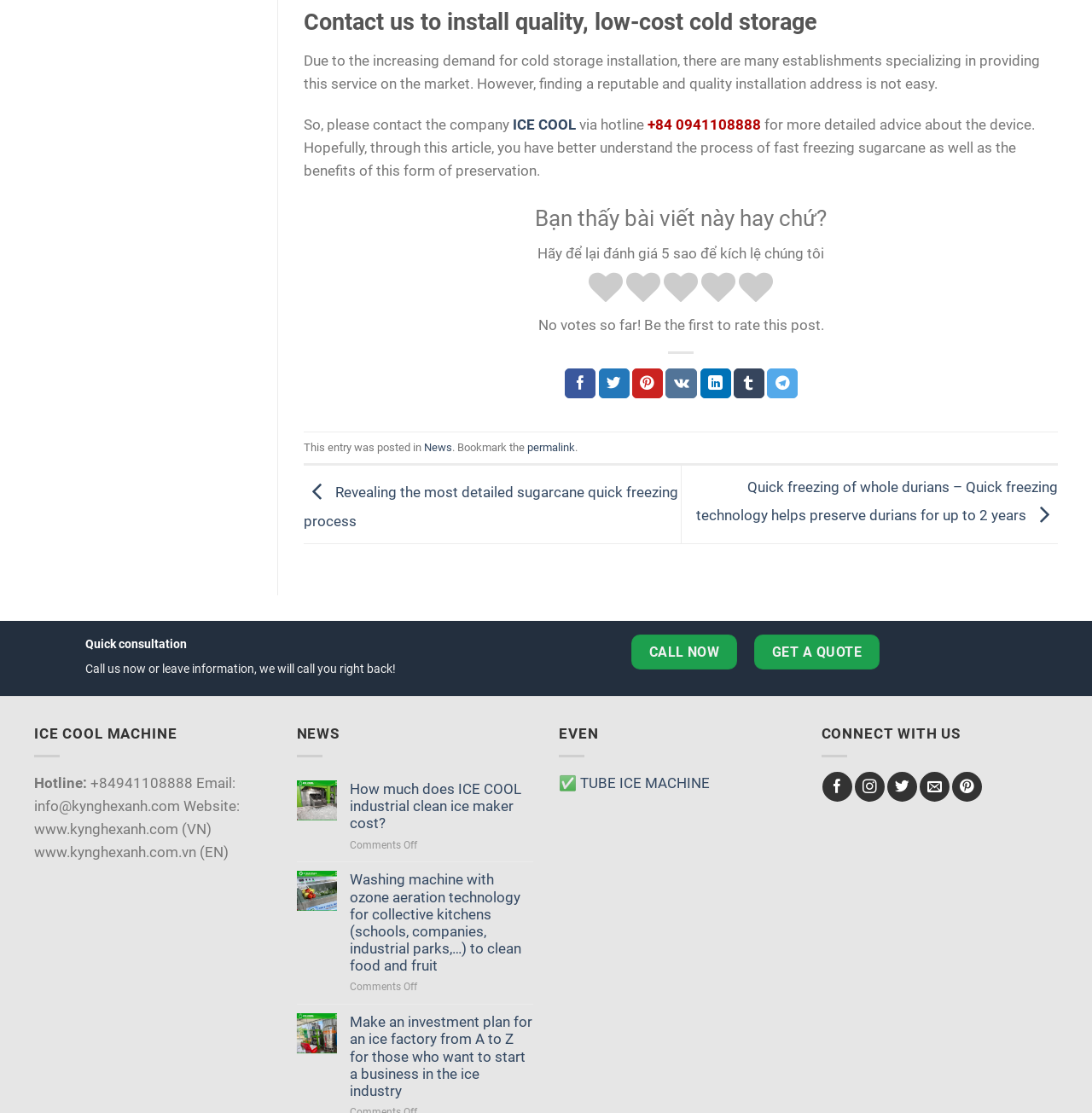Locate the bounding box coordinates of the clickable region to complete the following instruction: "Contact ICE COOL via hotline."

[0.593, 0.104, 0.697, 0.12]